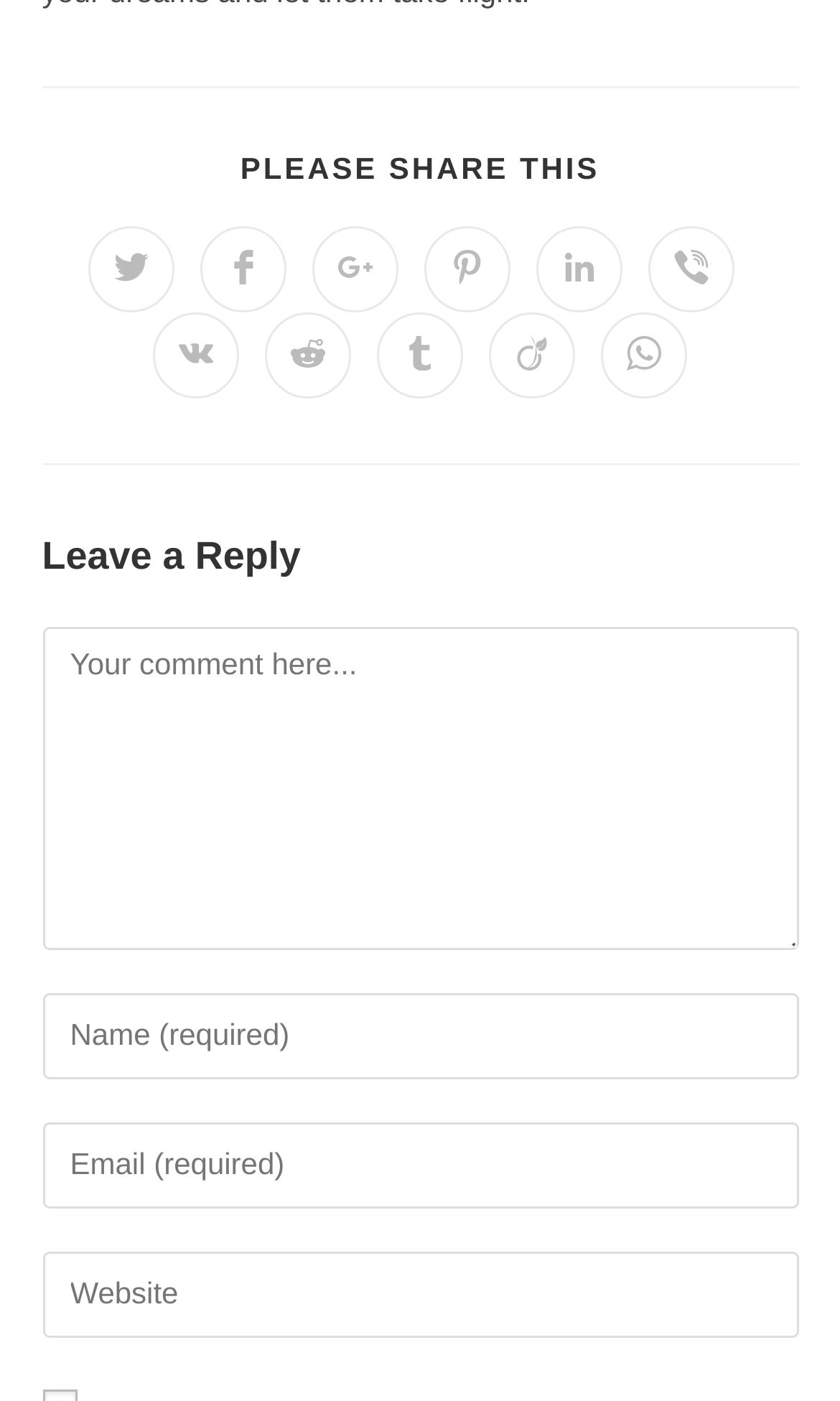Locate the bounding box coordinates of the area where you should click to accomplish the instruction: "Share on Facebook".

[0.239, 0.161, 0.341, 0.222]